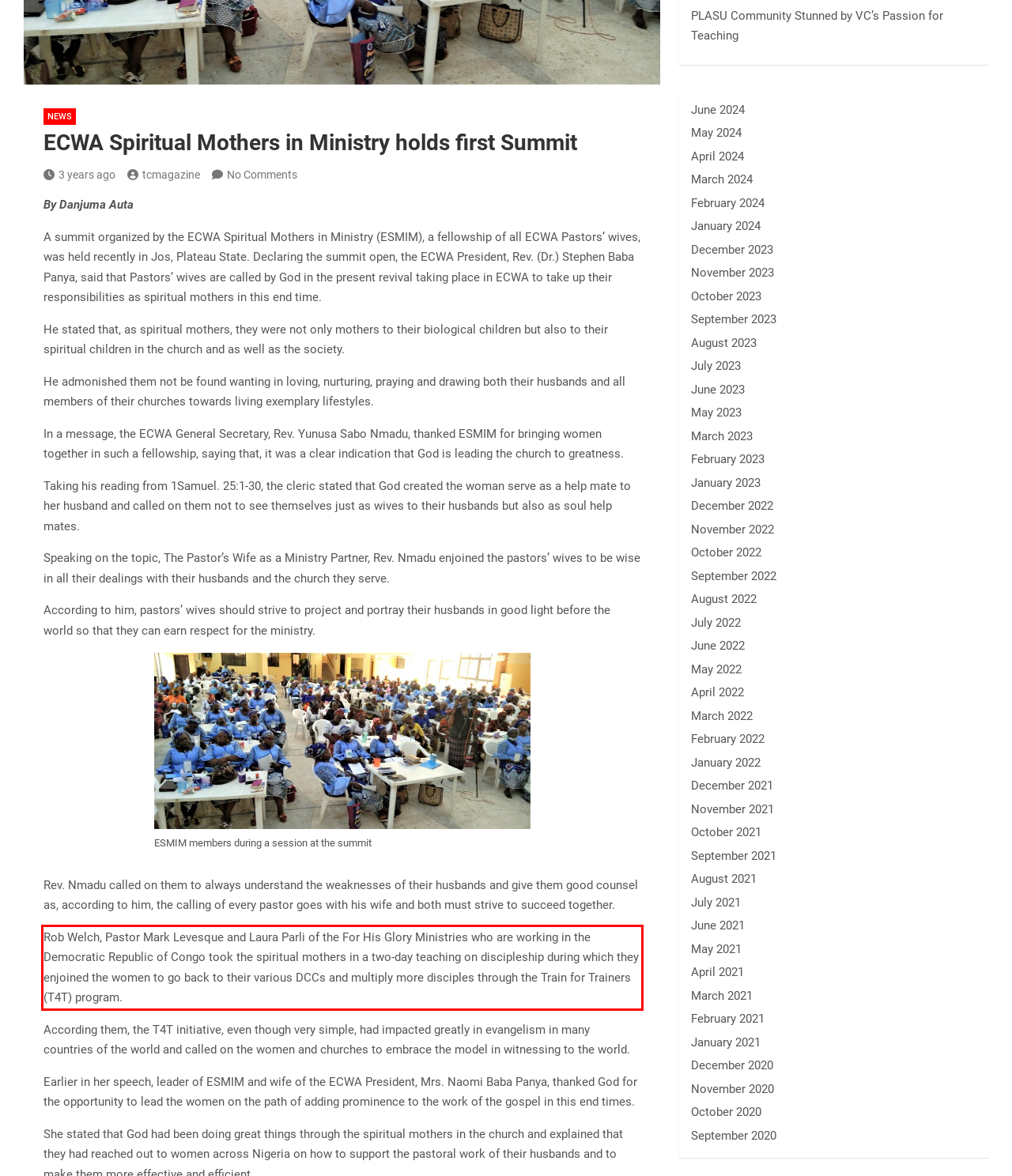In the screenshot of the webpage, find the red bounding box and perform OCR to obtain the text content restricted within this red bounding box.

Rob Welch, Pastor Mark Levesque and Laura Parli of the For His Glory Ministries who are working in the Democratic Republic of Congo took the spiritual mothers in a two-day teaching on discipleship during which they enjoined the women to go back to their various DCCs and multiply more disciples through the Train for Trainers (T4T) program.